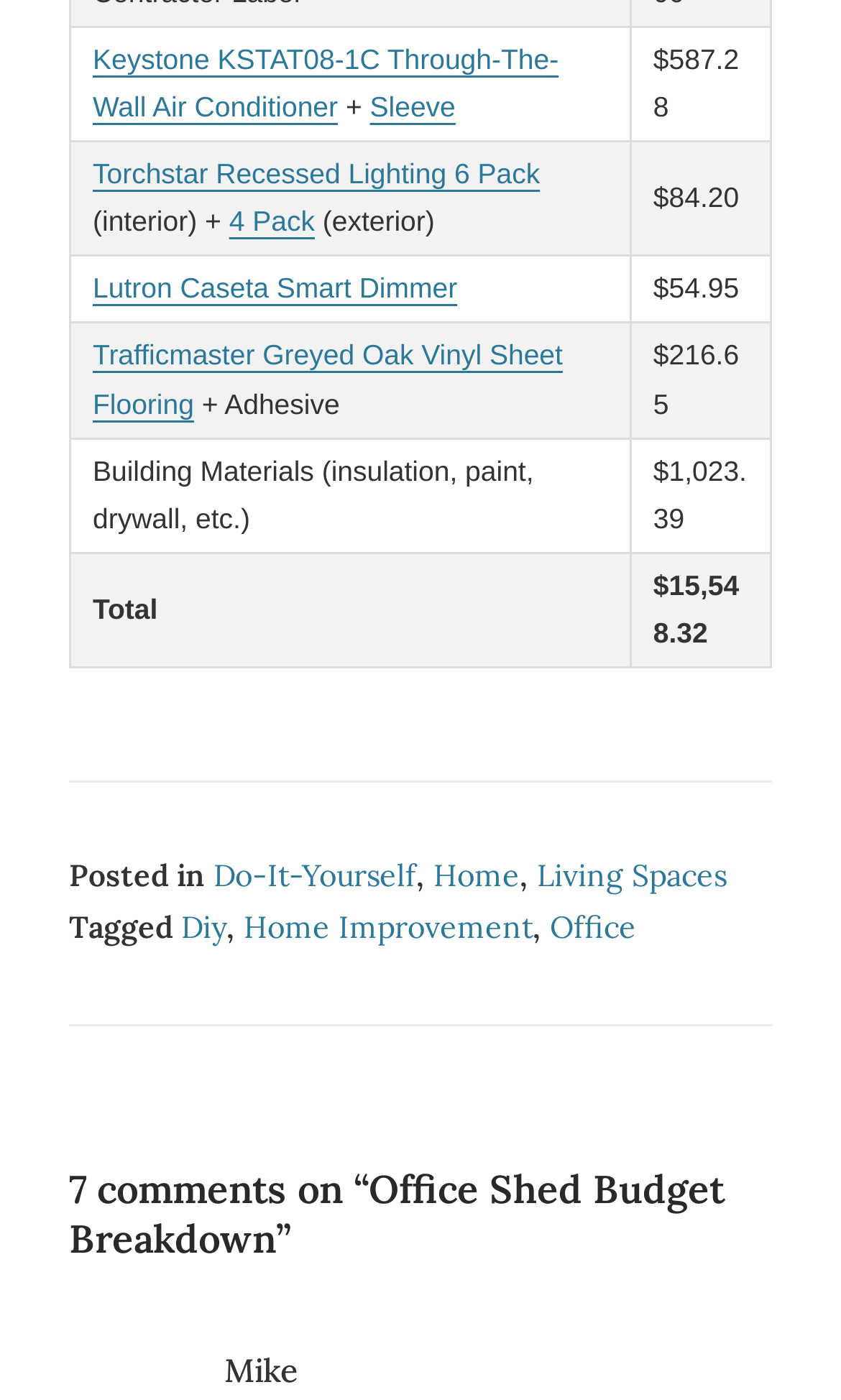Using the details from the image, please elaborate on the following question: How many comments are there?

I found the heading element with the text '7 comments on “Office Shed Budget Breakdown”', which indicates that there are 7 comments on this post.